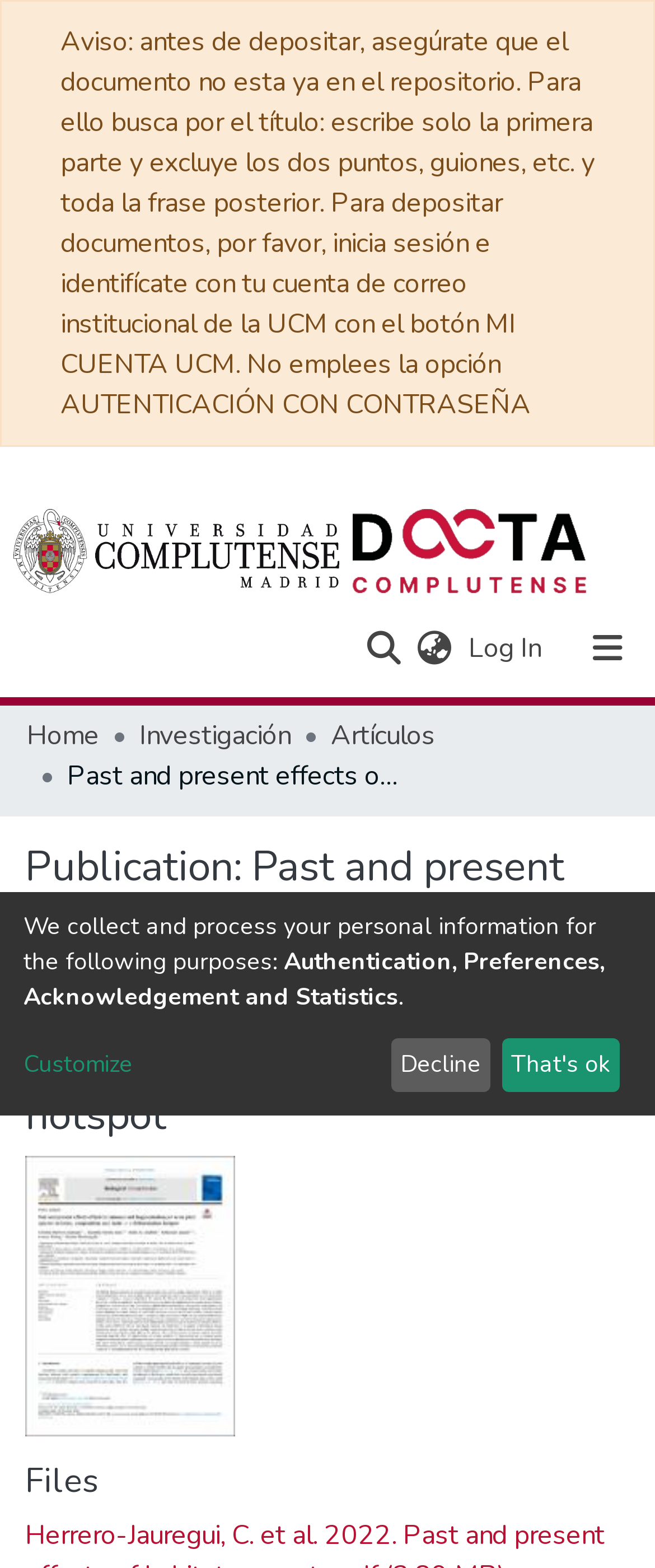Locate the UI element described as follows: "About Docta Complutense". Return the bounding box coordinates as four float numbers between 0 and 1 in the order [left, top, right, bottom].

[0.041, 0.616, 0.518, 0.659]